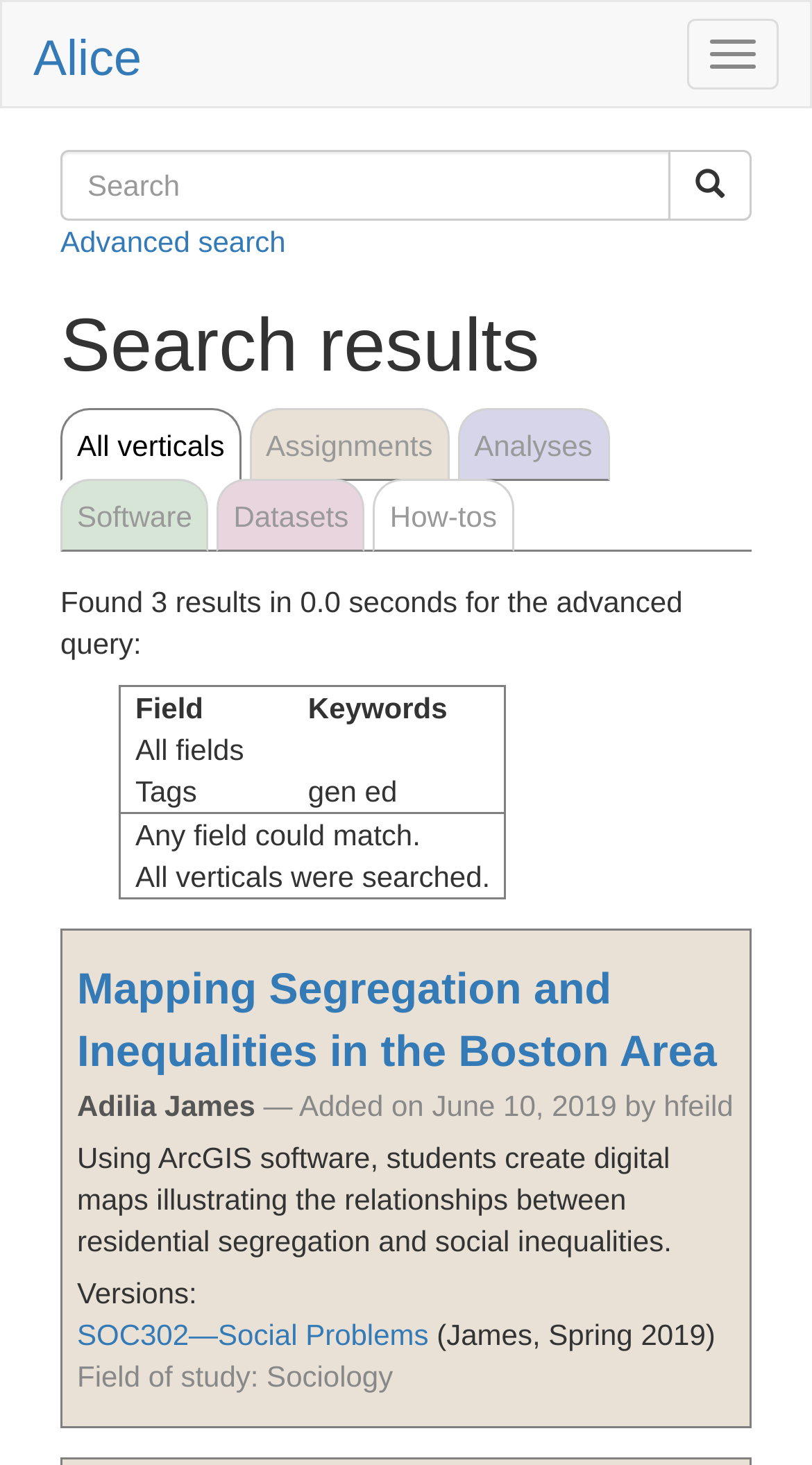What is the number of search results found?
Using the image as a reference, answer with just one word or a short phrase.

3